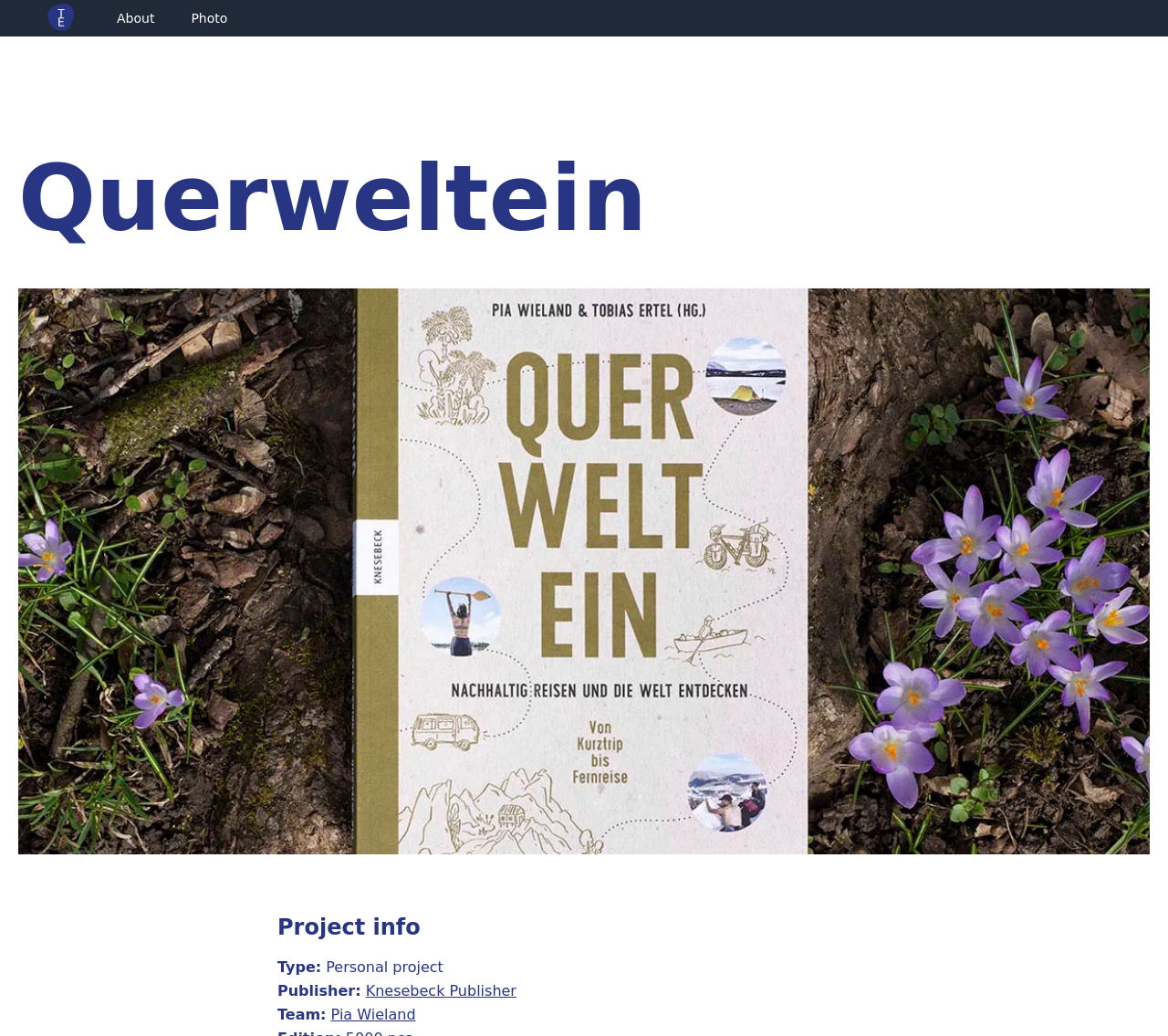Show the bounding box coordinates for the HTML element as described: "Photo".

[0.154, 0.002, 0.204, 0.033]